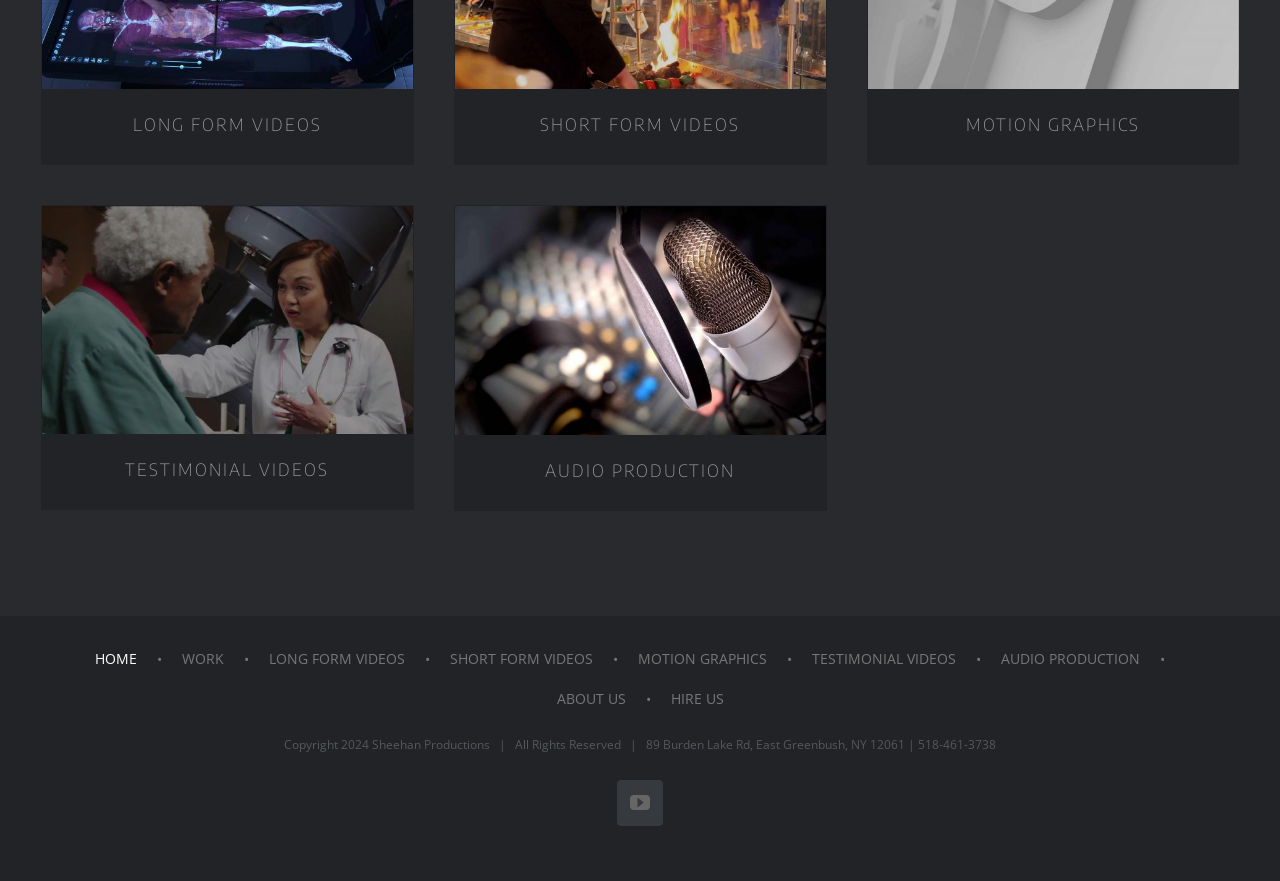Using a single word or phrase, answer the following question: 
What social media platform is linked on the webpage?

YouTube